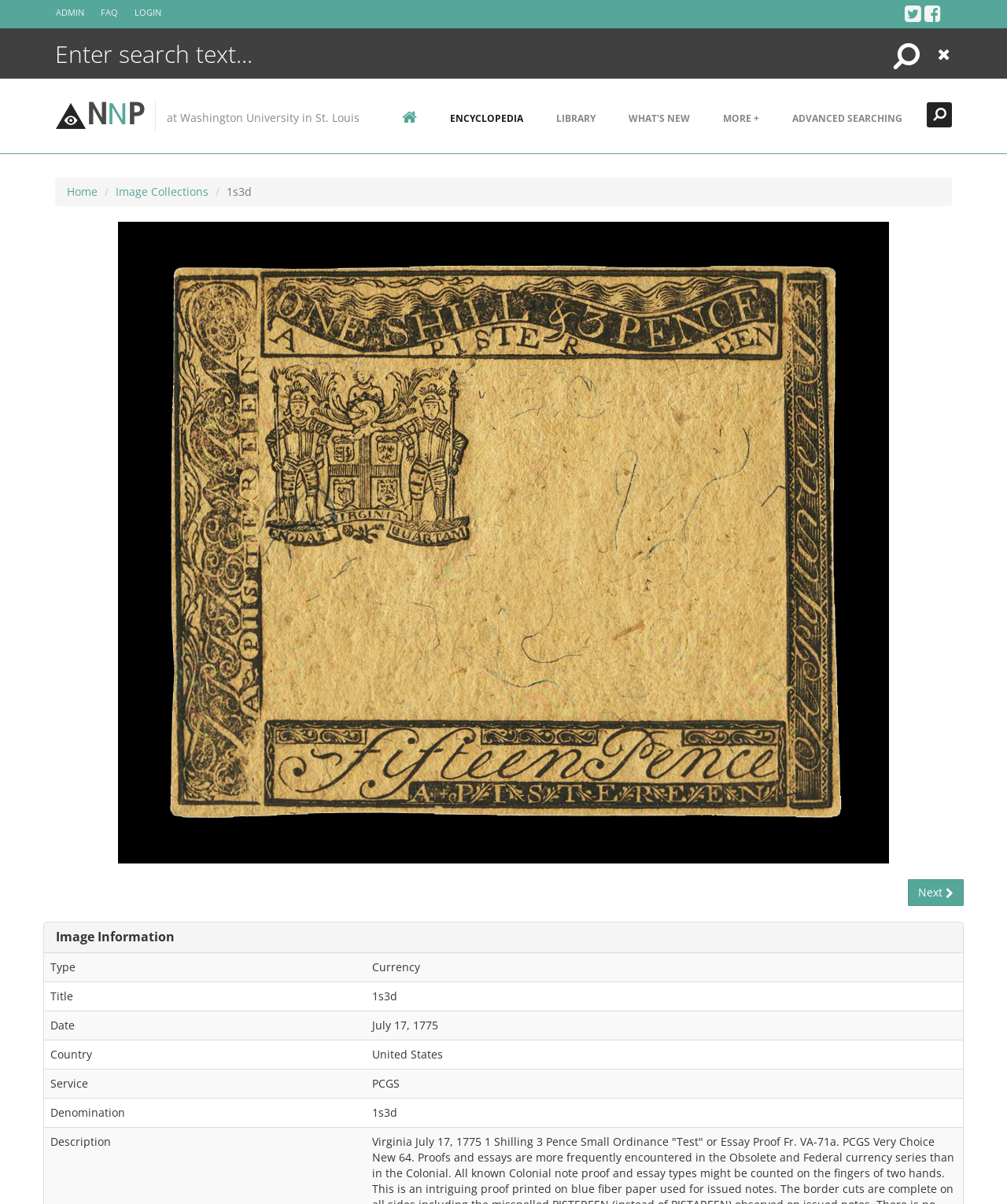Determine the bounding box coordinates for the HTML element mentioned in the following description: "Admin". The coordinates should be a list of four floats ranging from 0 to 1, represented as [left, top, right, bottom].

[0.055, 0.005, 0.1, 0.016]